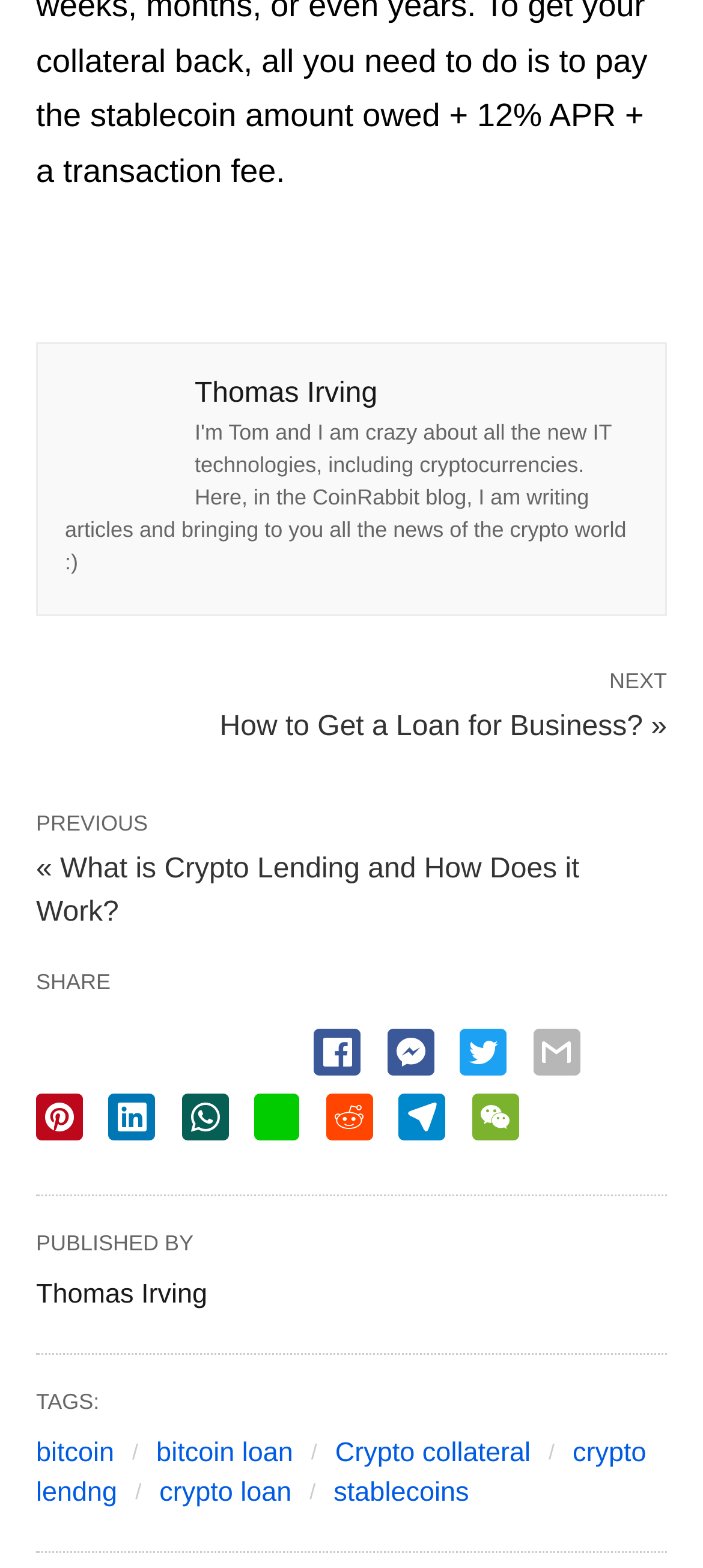Identify the bounding box coordinates of the section that should be clicked to achieve the task described: "Get a crypto loan".

[0.25, 0.138, 0.75, 0.201]